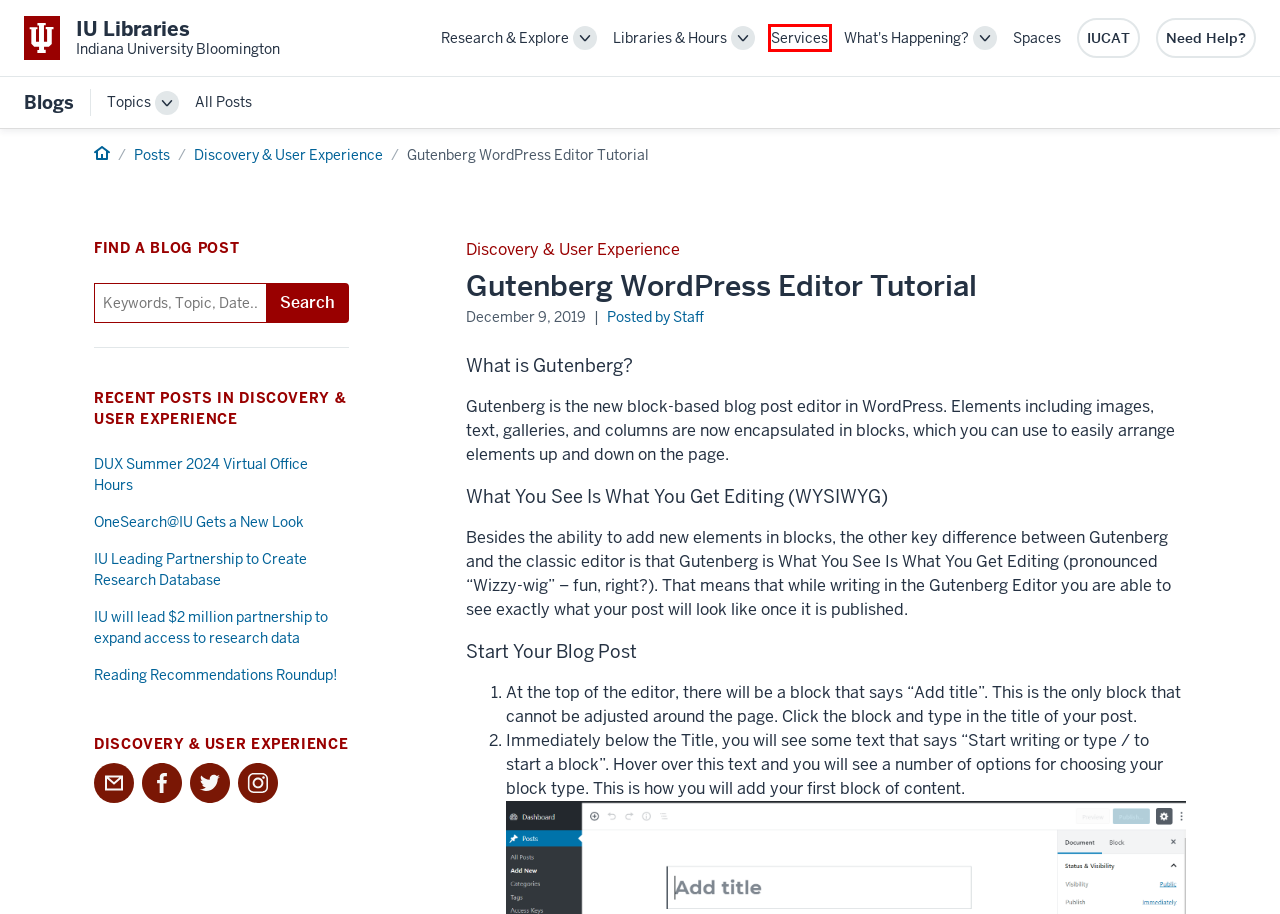Examine the screenshot of the webpage, which has a red bounding box around a UI element. Select the webpage description that best fits the new webpage after the element inside the red bounding box is clicked. Here are the choices:
A. Tell Us What You Think | Indiana University Libraries
B. Searching & Borrowing | Indiana University Libraries
C. Posts | IU Libraries Blogs
D. DUX Summer 2024 Virtual Office Hours | IU Libraries Blogs
E. Databases A-Z | Indiana University Libraries
F. IU will lead $2 million partnership to expand access to research data | IU Libraries Blogs
G. News | Indiana University Libraries
H. Posted by Staff | IU Libraries Blogs

B